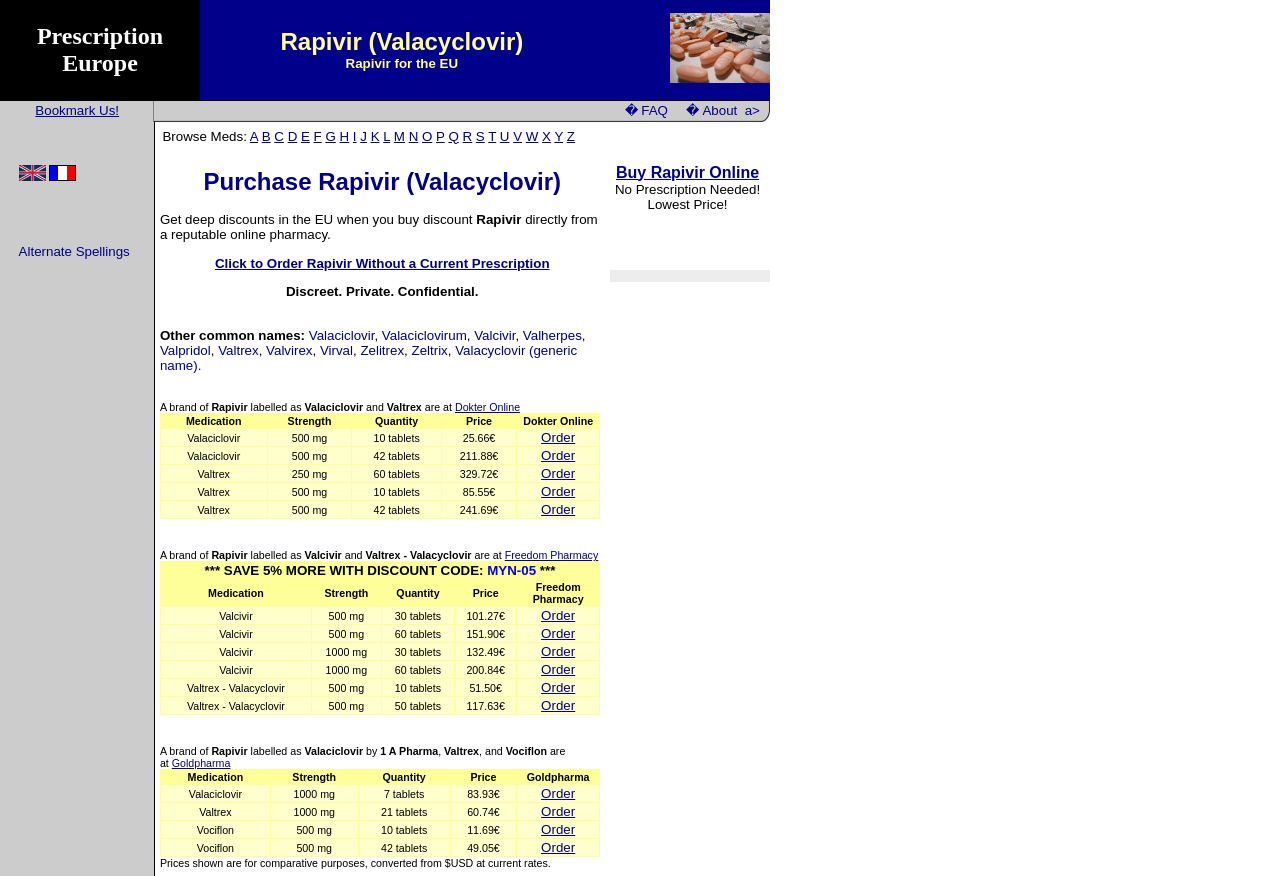Determine the main headline from the webpage and extract its text.

Purchase Rapivir (Valacyclovir)